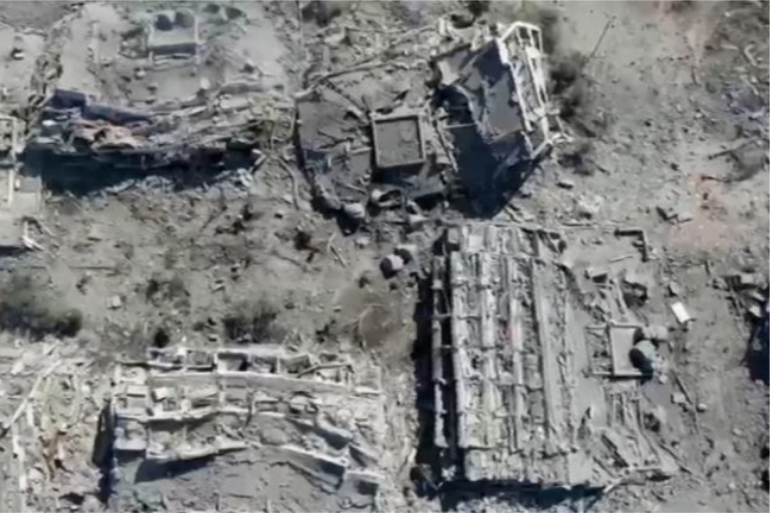Answer the question in a single word or phrase:
What is the humanitarian crisis mentioned in the caption?

Urgent crisis in Gaza